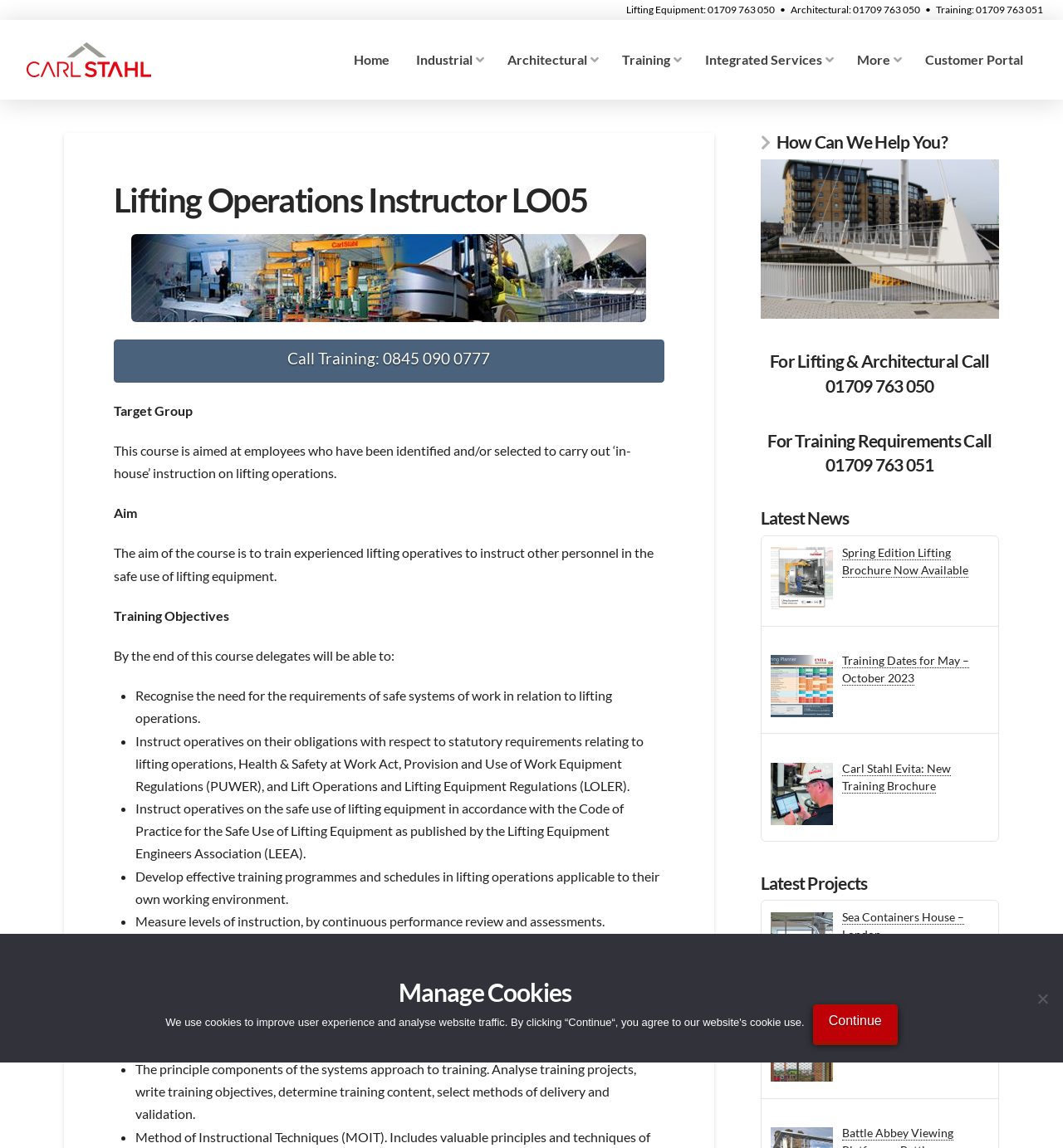What is the phone number for training requirements?
Please respond to the question with a detailed and thorough explanation.

I found the phone number for training requirements by looking at the section 'How Can We Help You?' and finding the heading 'For Training Requirements Call 01709 763 051'.